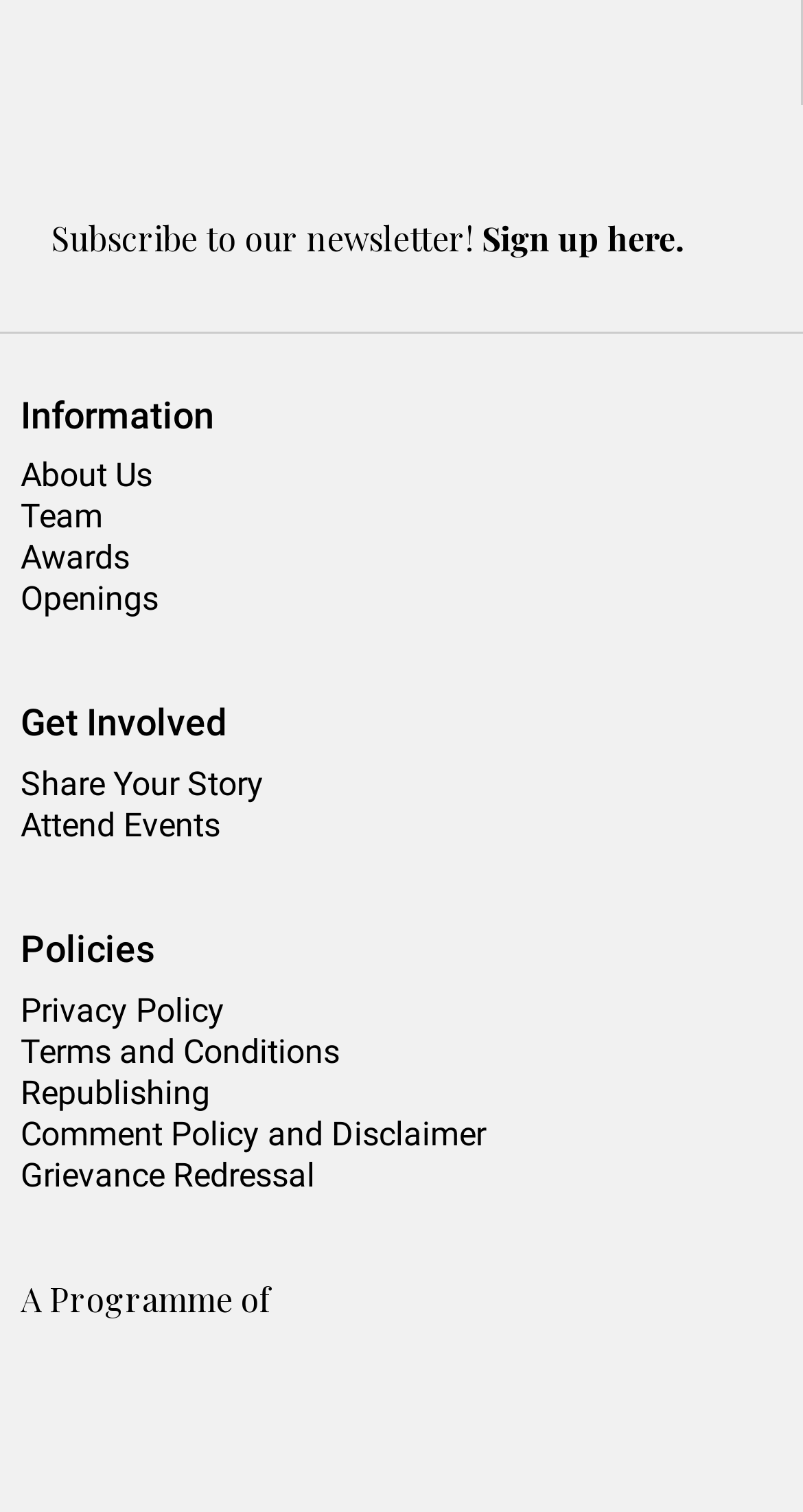Given the element description, predict the bounding box coordinates in the format (top-left x, top-left y, bottom-right x, bottom-right y). Make sure all values are between 0 and 1. Here is the element description: Sign up here.

[0.6, 0.143, 0.851, 0.171]